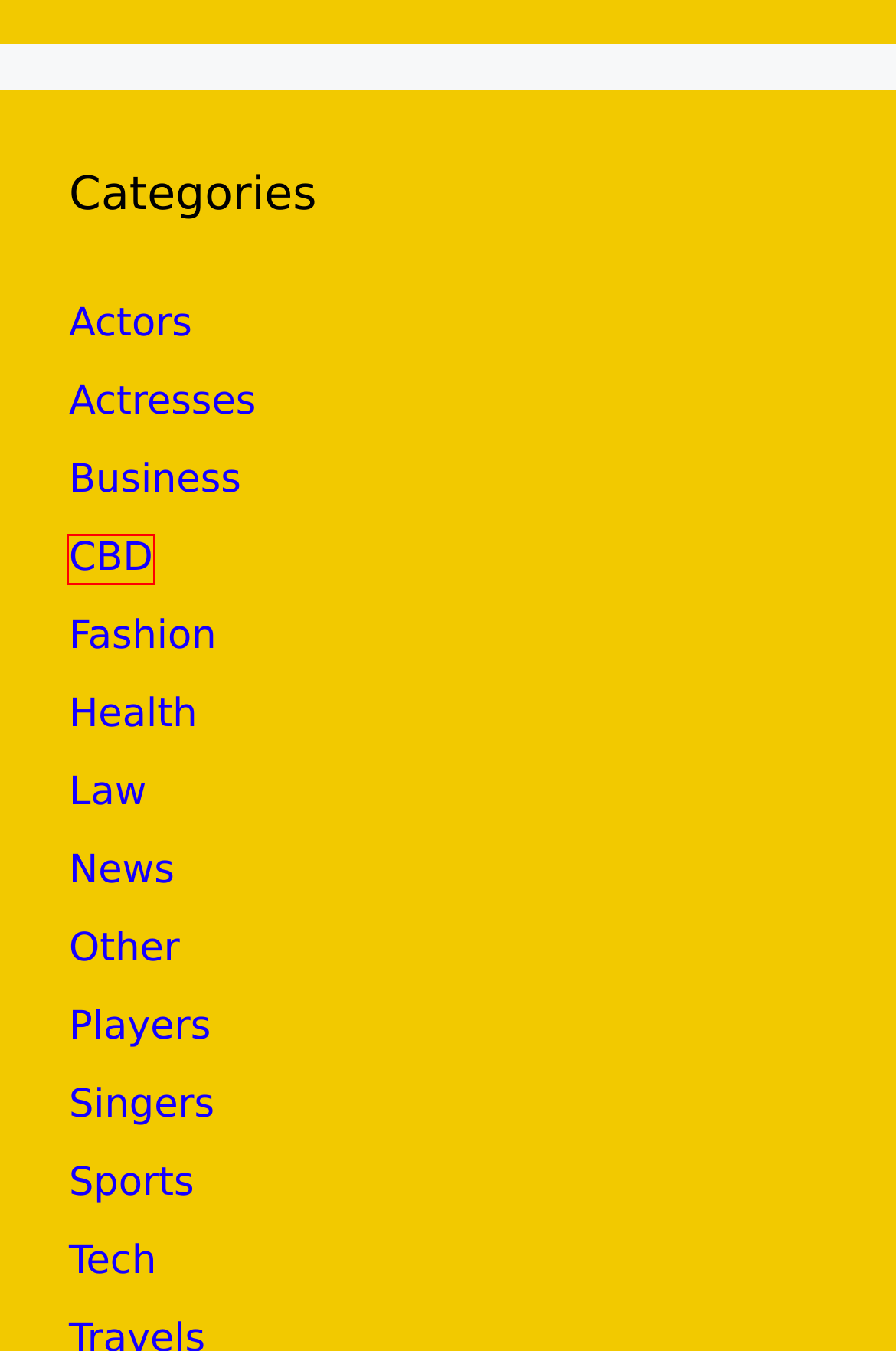You are presented with a screenshot of a webpage containing a red bounding box around an element. Determine which webpage description best describes the new webpage after clicking on the highlighted element. Here are the candidates:
A. Singers Archives - Infozla
B. Streamlining Investments: Trading Online Apps for Demat Users - Infozla
C. Youtubers Archives - Infozla
D. How Liqueurs Became Essential Provisions in the Age of Exploration Voyages - Infozla
E. Enhance Your Lifestyle: How to Confidently Navigate the Luxury Apartment Market - Infozla
F. CBD Archives - Infozla
G. Morris Bart Net Worth 2022: How Rich Is He In 2022? - Infozla
H. Unlock High-Paying Cloud Jobs: The Power of the AZ-104 Certification - Infozla

F